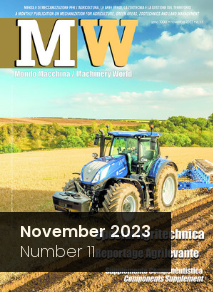Can you look at the image and give a comprehensive answer to the question:
What is the main focus of the magazine?

The cover showcases a vibrant agricultural landscape with a blue tractor working in a field, reflecting the publication's focus on agricultural machinery, which indicates that the main focus of the magazine is on agricultural machinery.